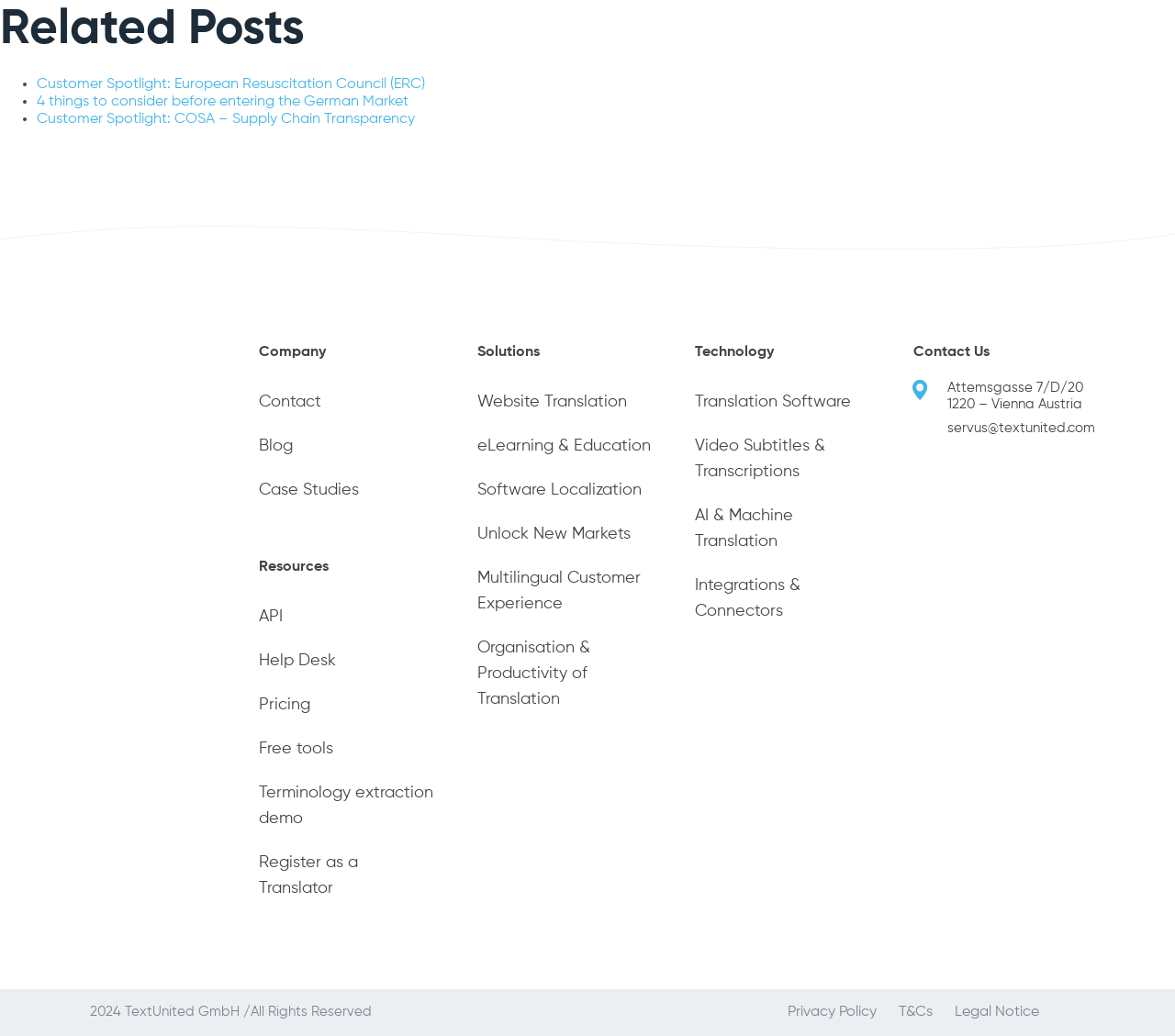What is the address of the company?
Please ensure your answer to the question is detailed and covers all necessary aspects.

The address of the company is located at the bottom of the webpage, in the contact information section. It is a static text element with the address 'Attemsgasse 7/D/20 1220 – Vienna Austria'.